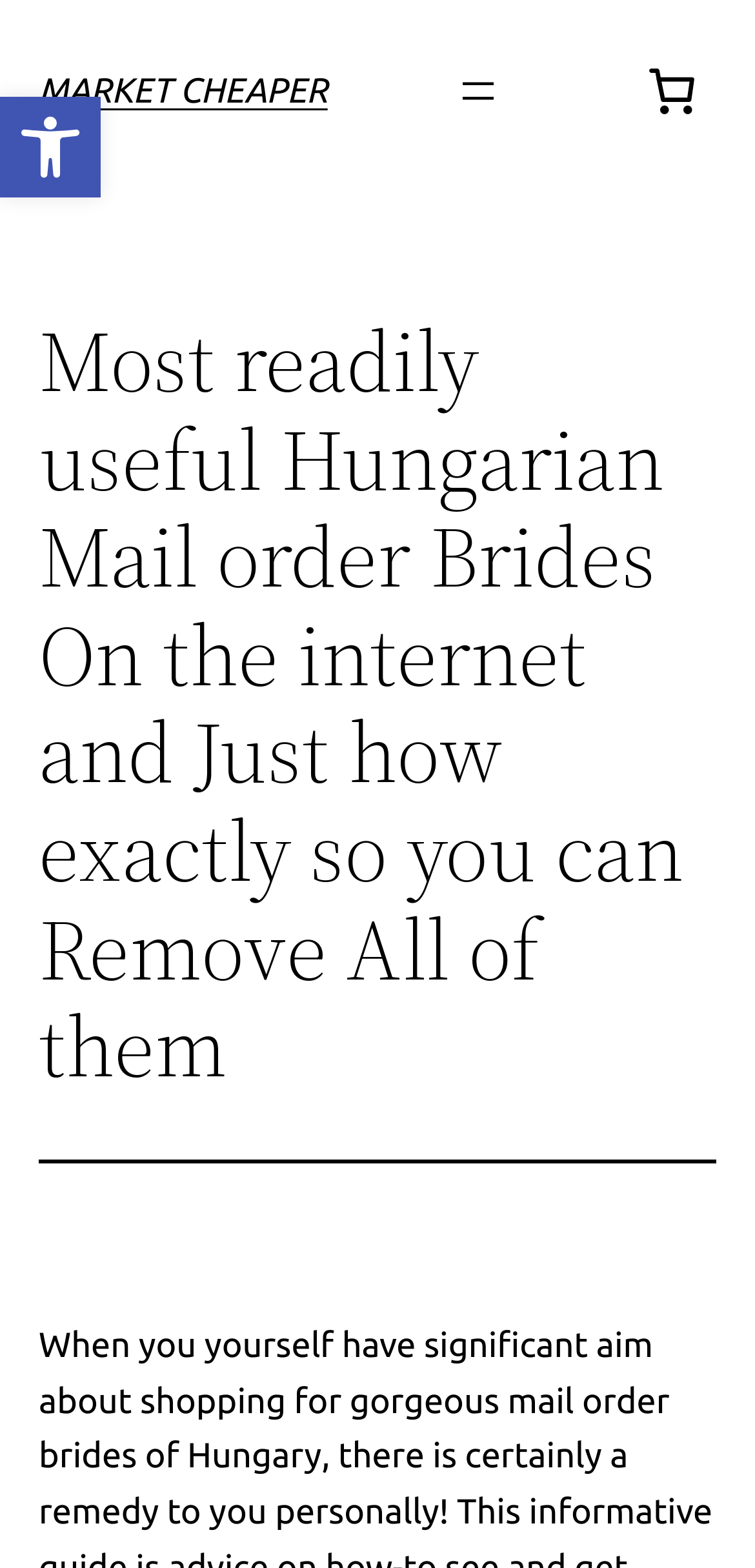Craft a detailed narrative of the webpage's structure and content.

The webpage appears to be an online marketplace or e-commerce site, with a focus on Hungarian mail-order brides. At the top-left corner, there is a button to open the toolbar accessibility tools, accompanied by a small image labeled "Accessibility Tools". 

To the right of this button, the website's title "MARKET CHEAPER" is prominently displayed in a heading, which is also a clickable link. 

On the top-right corner, there is a button to open a menu, and next to it, a button displaying the current cart status, showing 0 items with a total price of $0.00. This cart button features a small image. 

Below the title, the main content of the webpage begins, with a heading that summarizes the topic of the page: "Most readily useful Hungarian Mail order Brides On the internet and Just how exactly so you can Remove All of them". This heading spans almost the entire width of the page. 

A horizontal separator line is placed below this heading, dividing the content into sections.